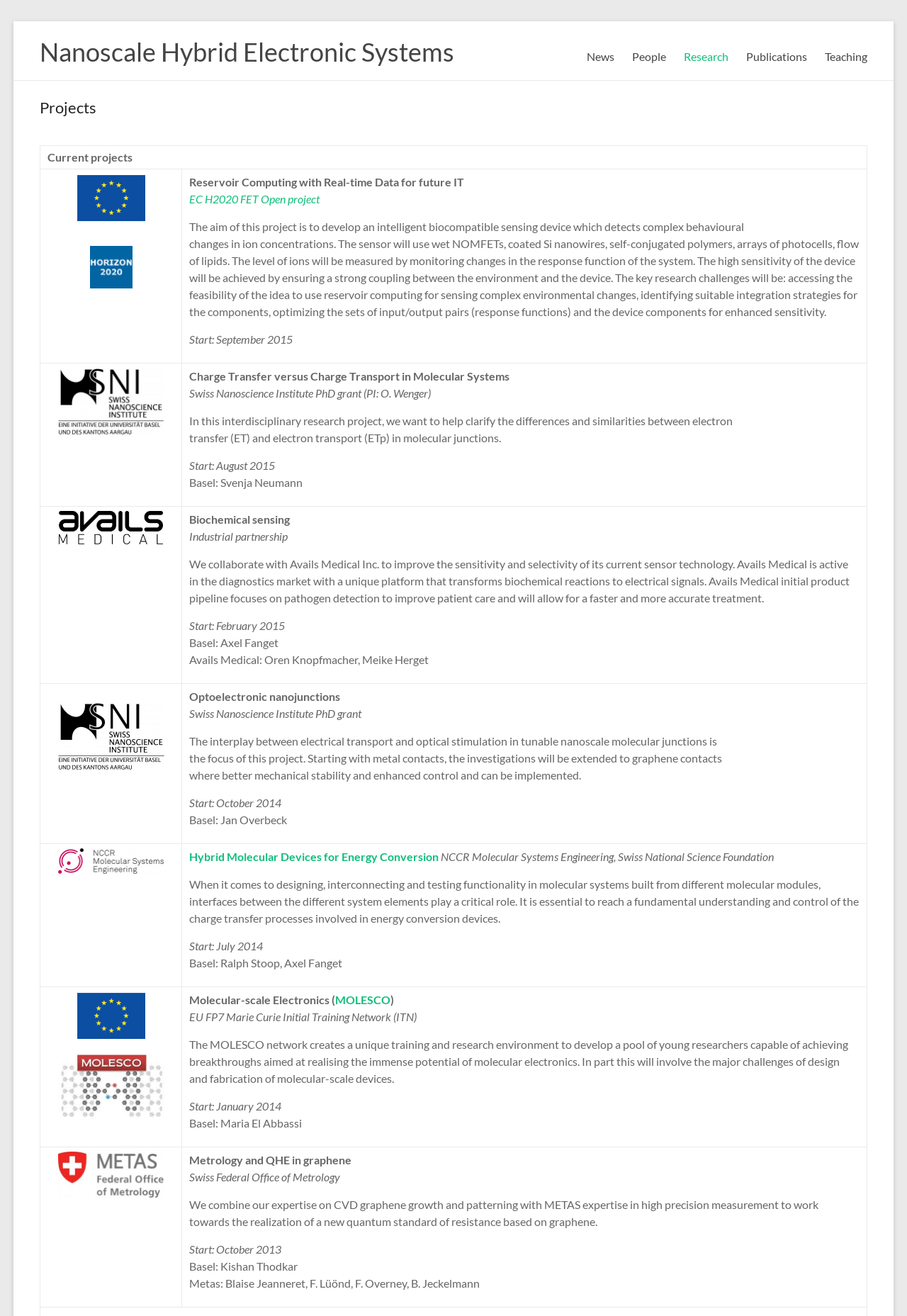Please give a concise answer to this question using a single word or phrase: 
What is the name of the company that Avails Medical collaborates with?

None